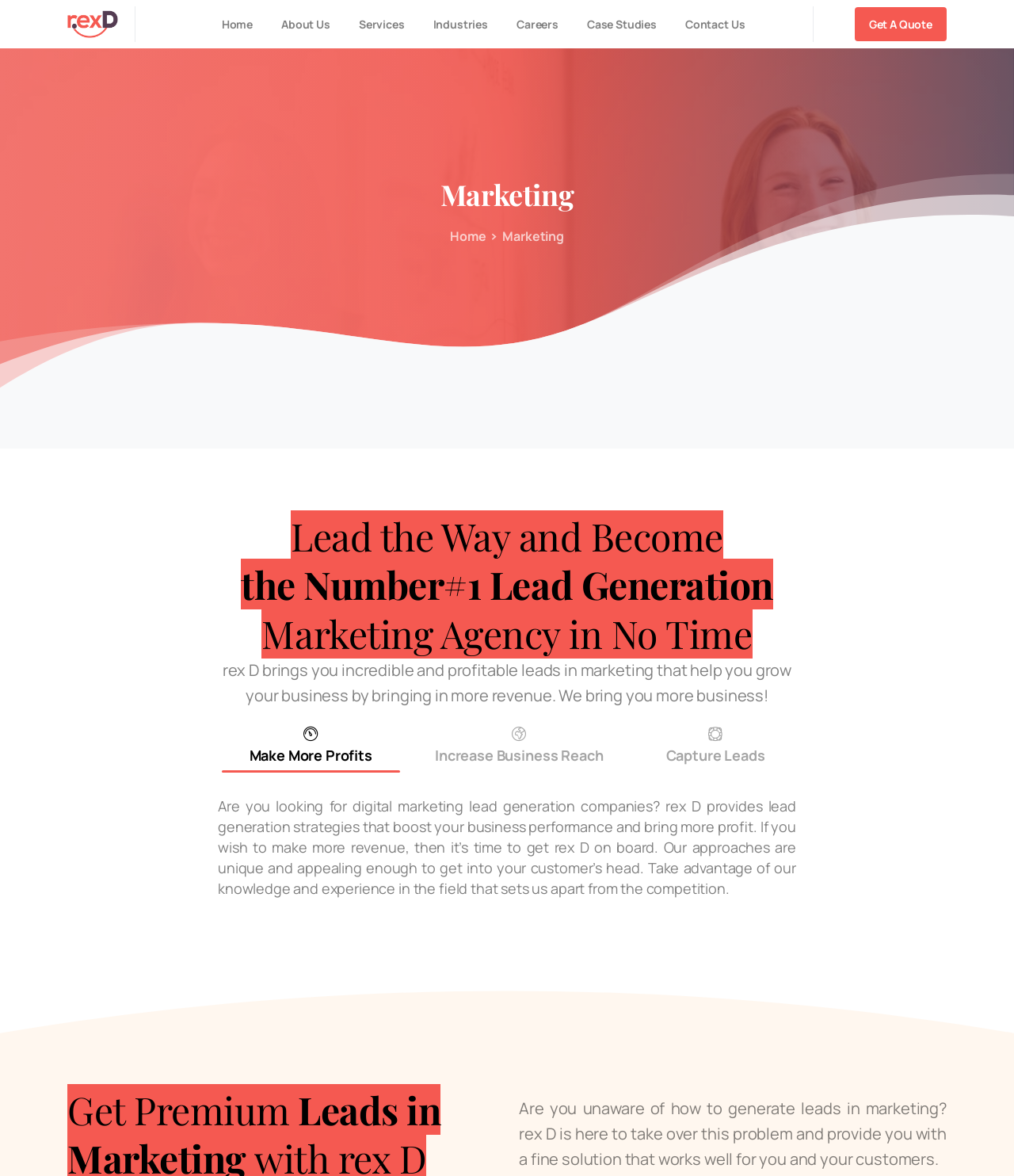Given the description: "parent_node: Kevin Hogan MP", determine the bounding box coordinates of the UI element. The coordinates should be formatted as four float numbers between 0 and 1, [left, top, right, bottom].

None